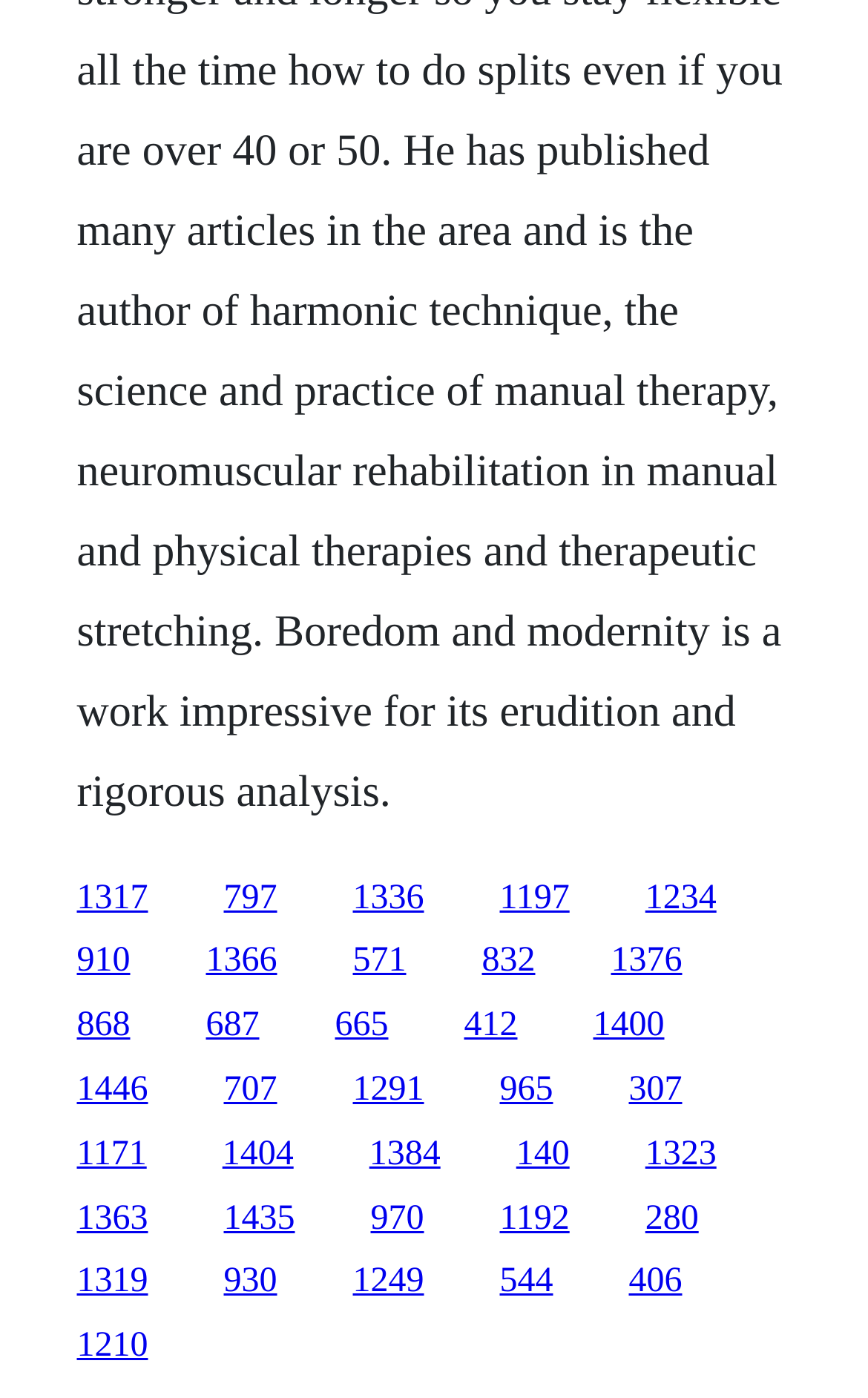Identify the bounding box coordinates for the element you need to click to achieve the following task: "follow the twentieth link". The coordinates must be four float values ranging from 0 to 1, formatted as [left, top, right, bottom].

[0.743, 0.812, 0.825, 0.839]